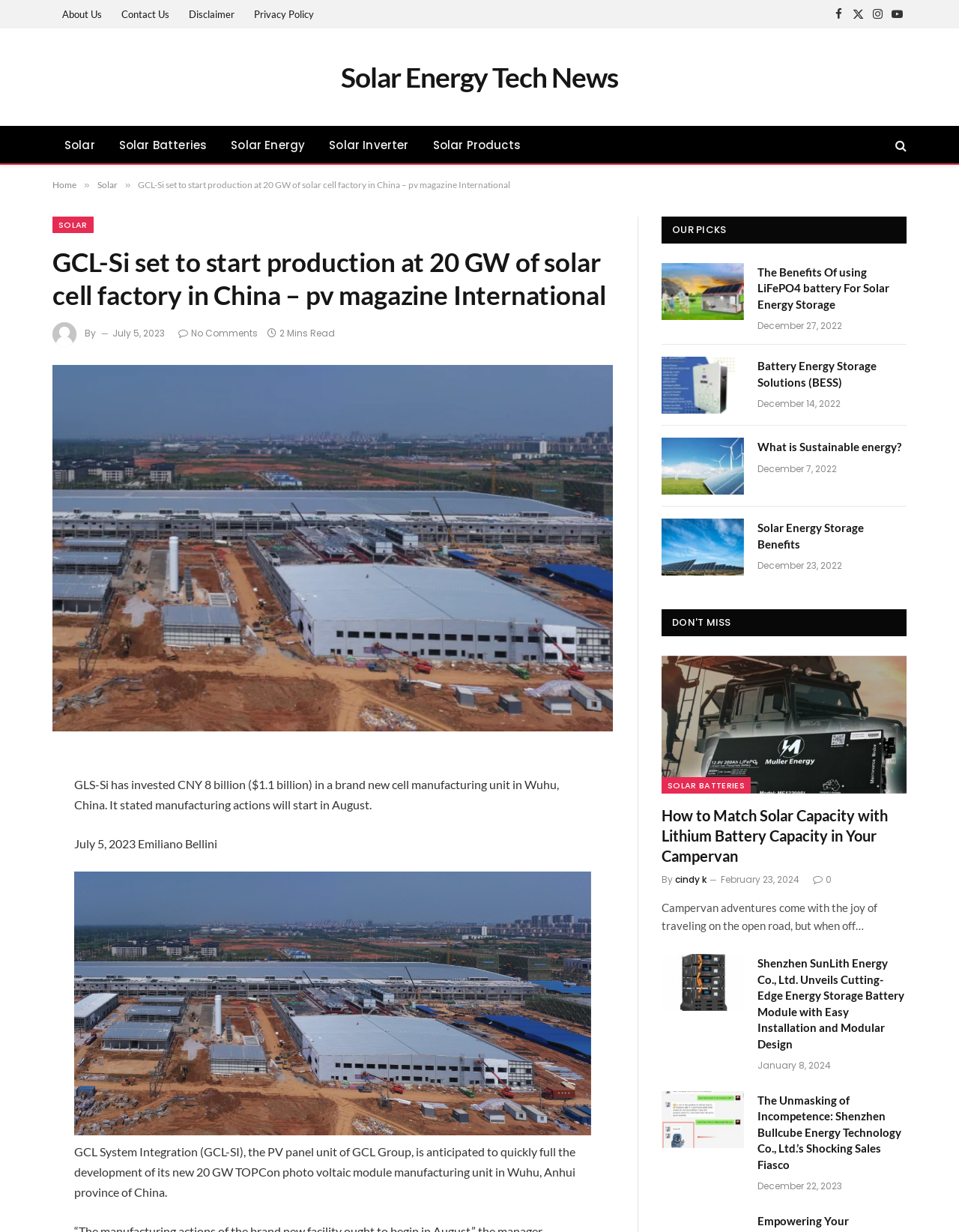Utilize the information from the image to answer the question in detail:
What is the date of the article 'GCL-Si set to start production at 20 GW of solar cell factory in China – pv magazine International'?

I found the date of the article by looking at the time element 'Wednesday, July 5, 2023, 1:00 pm' above the article content.